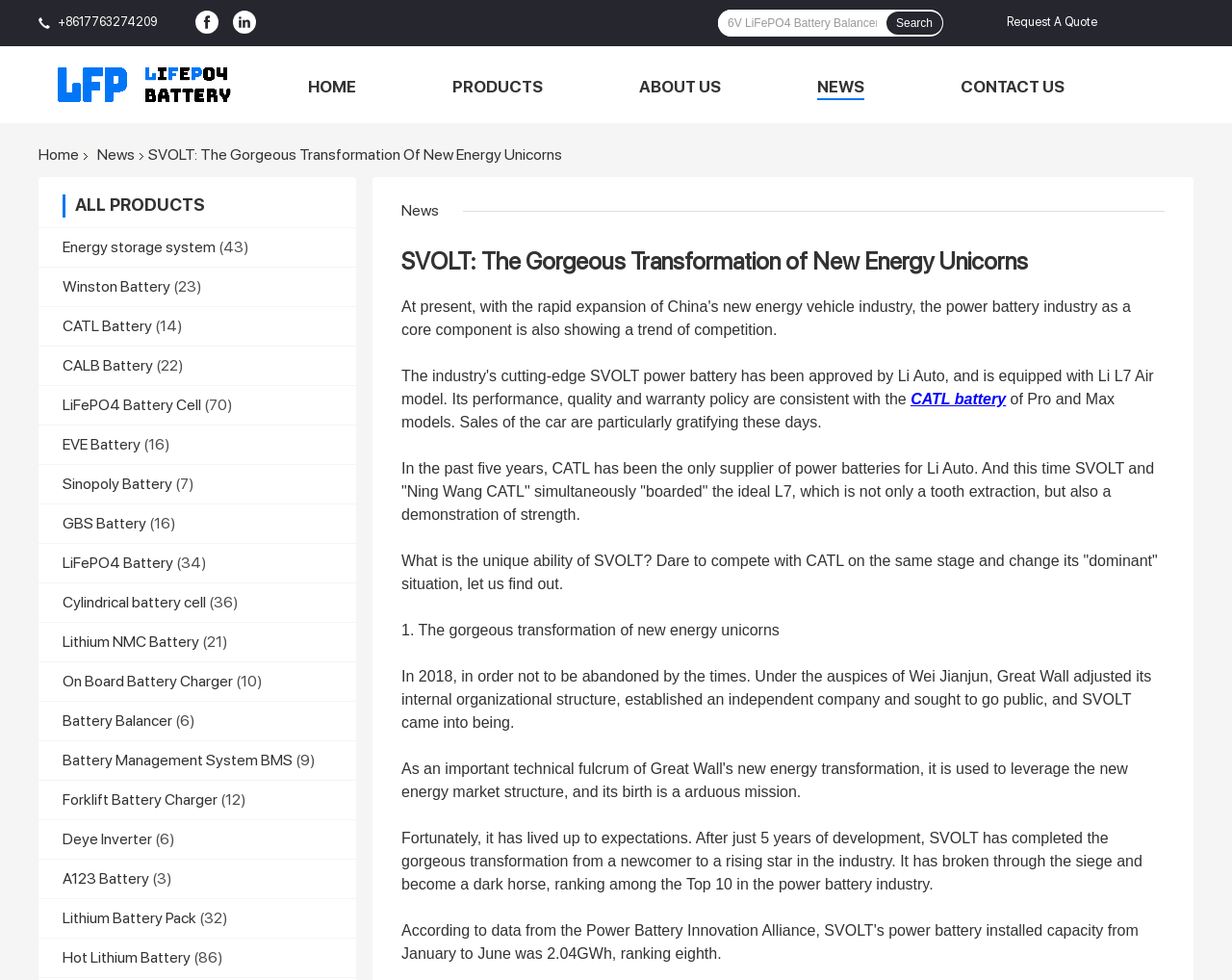Generate the text content of the main heading of the webpage.

SVOLT: The Gorgeous Transformation Of New Energy Unicorns